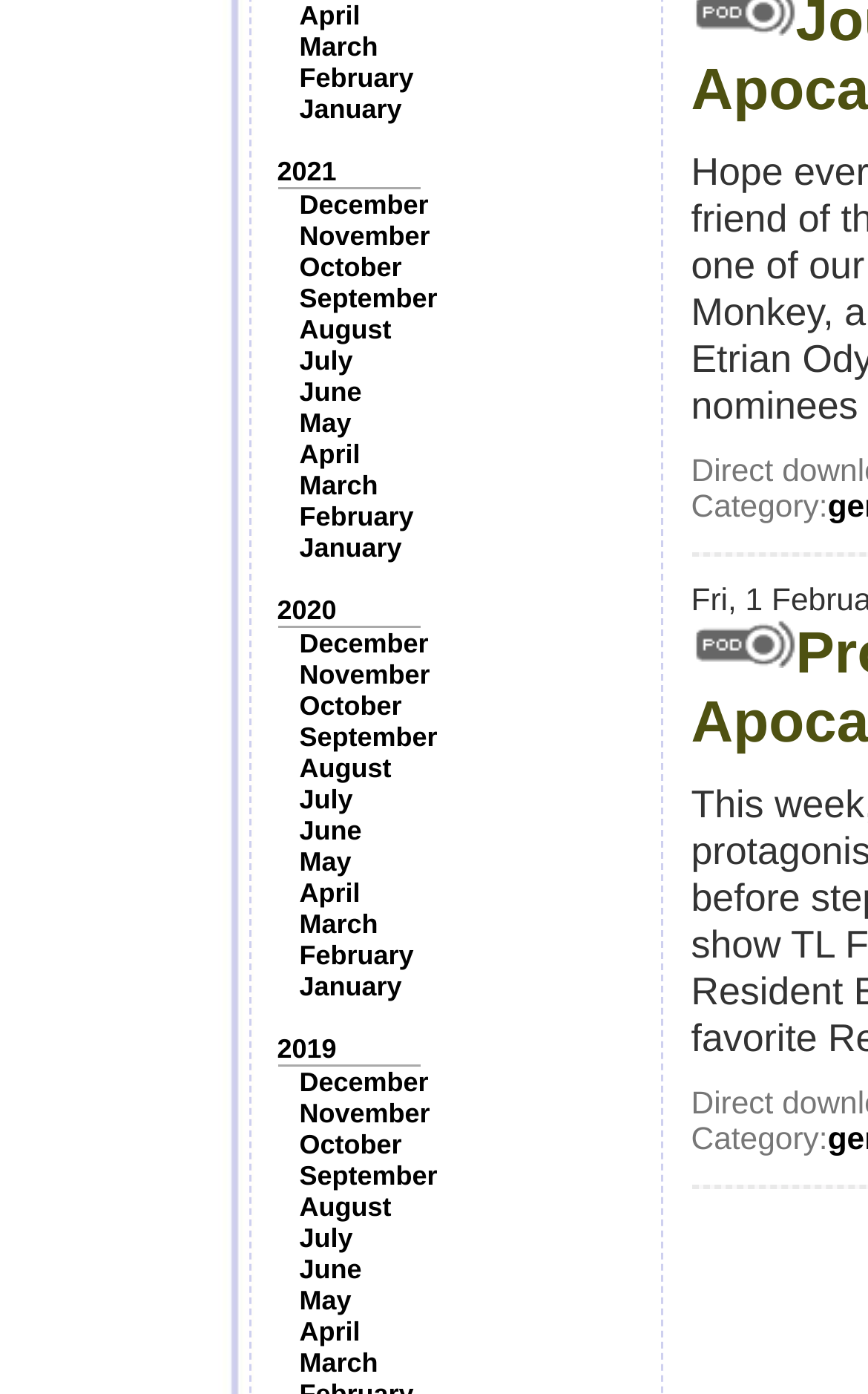Pinpoint the bounding box coordinates of the clickable area needed to execute the instruction: "Select the '2021' year". The coordinates should be specified as four float numbers between 0 and 1, i.e., [left, top, right, bottom].

[0.319, 0.112, 0.388, 0.134]